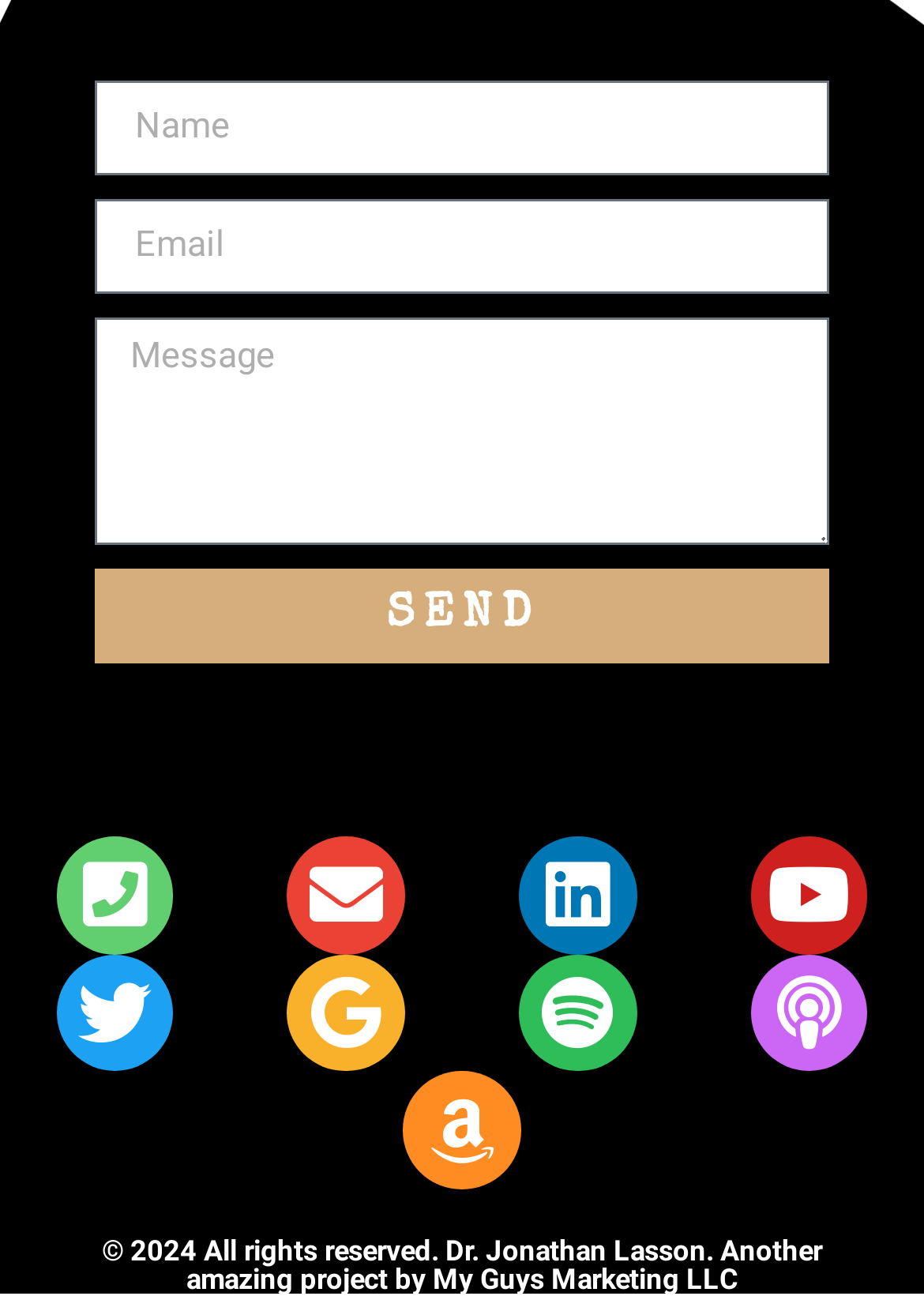What is the label of the first textbox?
Look at the image and provide a short answer using one word or a phrase.

Name